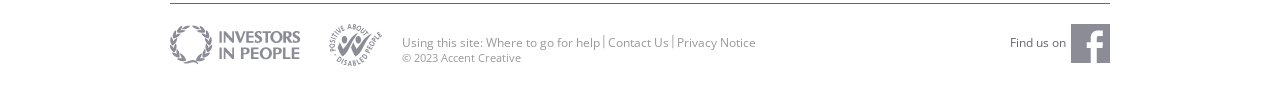Examine the screenshot and answer the question in as much detail as possible: What is the purpose of the 'inp' image?

The 'inp' image is an image element with no OCR text or element description, making it difficult to determine its purpose. It may be a decorative element or a functional button, but without more context, it is unclear.